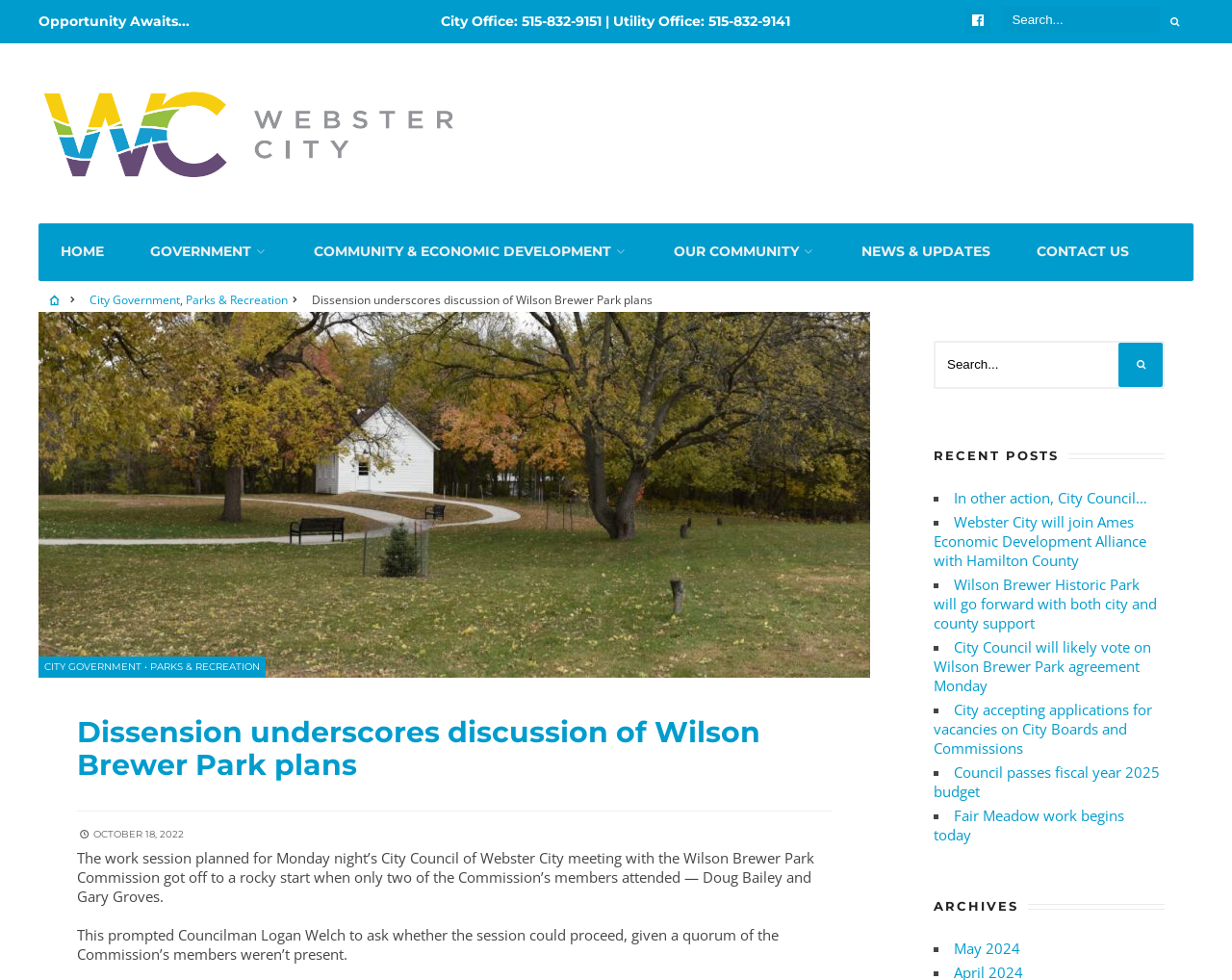Predict the bounding box coordinates of the area that should be clicked to accomplish the following instruction: "Read the news about Wilson Brewer Park plans". The bounding box coordinates should consist of four float numbers between 0 and 1, i.e., [left, top, right, bottom].

[0.062, 0.73, 0.675, 0.797]